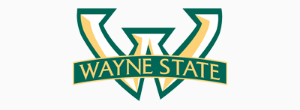Generate an in-depth description of the image you see.

The image features the logo of Wayne State University, showcasing a stylized "W" in green and gold. The design emphasizes the university's identity and pride, with the "W" prominently displayed at the center. Beneath the emblem, a banner details the name "WAYNE STATE," reinforcing the institution's branding. This logo represents the university's commitment to education and its strong community presence in Detroit, Michigan.